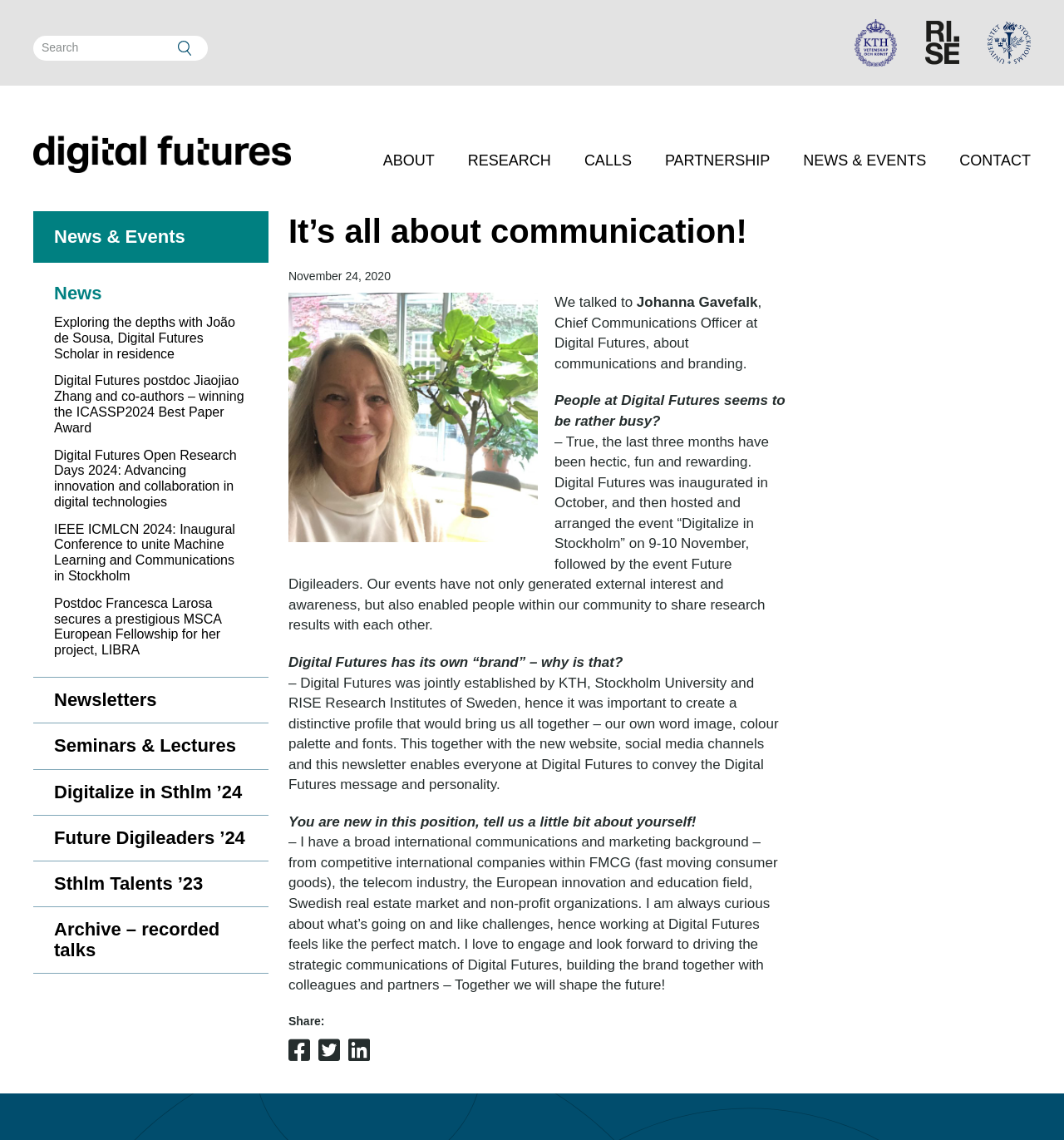Please identify the bounding box coordinates for the region that you need to click to follow this instruction: "Share on LinkedIn".

[0.271, 0.909, 0.291, 0.934]